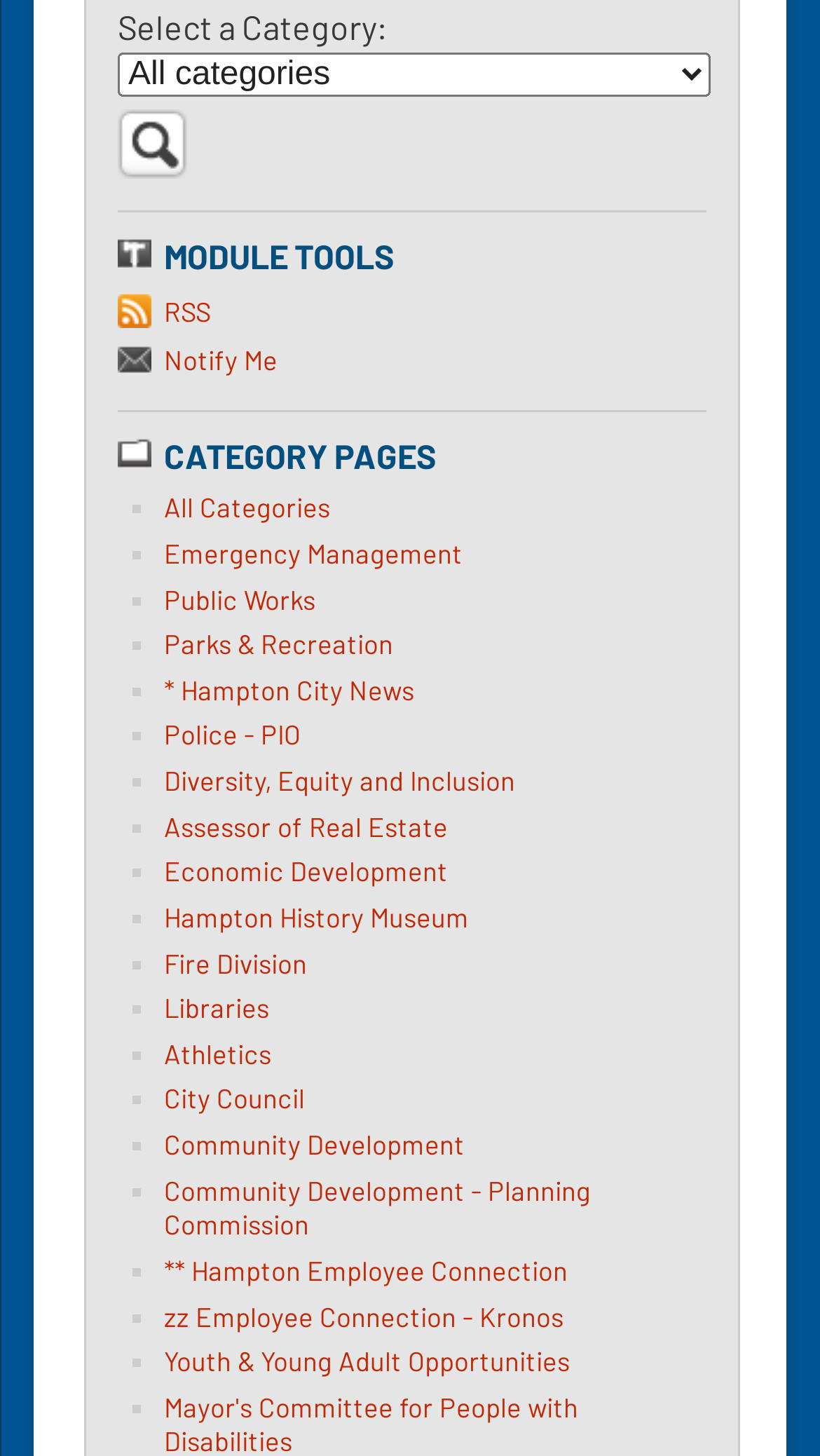Give a concise answer of one word or phrase to the question: 
How many categories are listed under 'CATEGORY PAGES'?

20